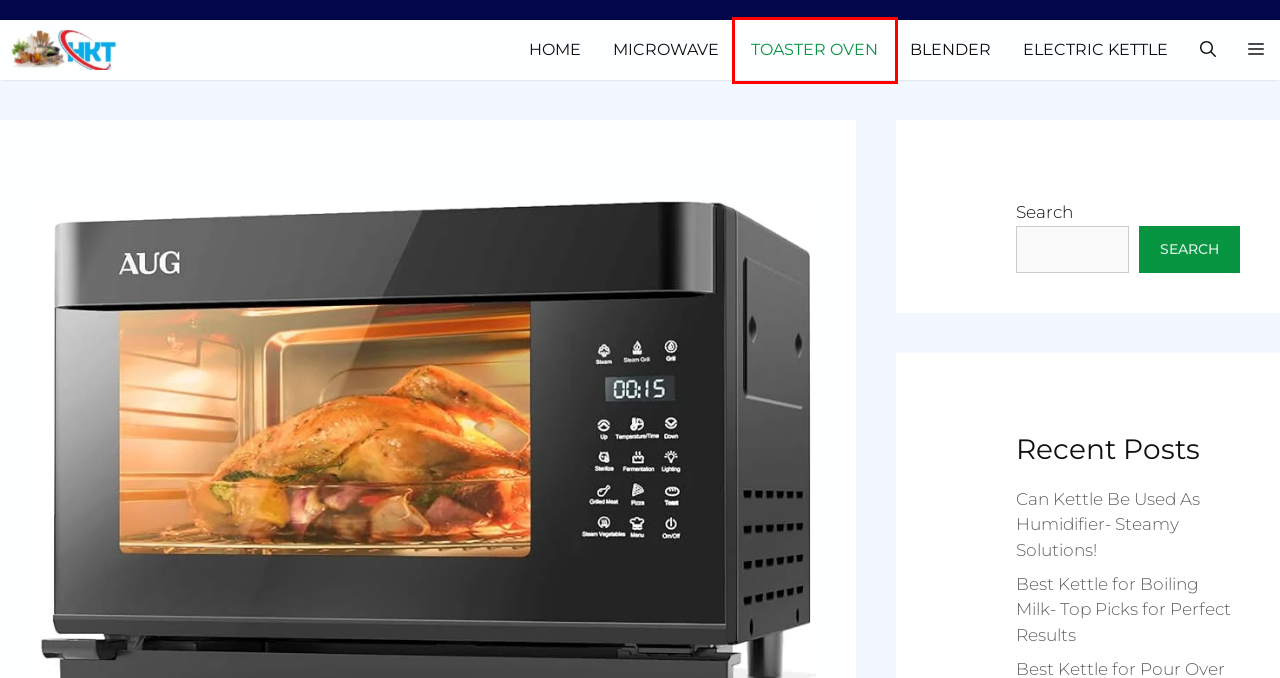You are given a screenshot of a webpage with a red rectangle bounding box. Choose the best webpage description that matches the new webpage after clicking the element in the bounding box. Here are the candidates:
A. TOASTER OVEN - Home & Kitchen Tips
B. Best Kettle for Boiling Milk- Top Picks for Perfect Results
C. Can Kettle Be Used As Humidifier- Steamy Solutions!
D. BLENDER - Home & Kitchen Tips
E. MICROWAVE - Home & Kitchen Tips
F. ELECTRIC KETTLE - Home & Kitchen Tips
G. DMCA
H. Expert Home & Kitchen Tips at LongRoadHomeProject.com

A